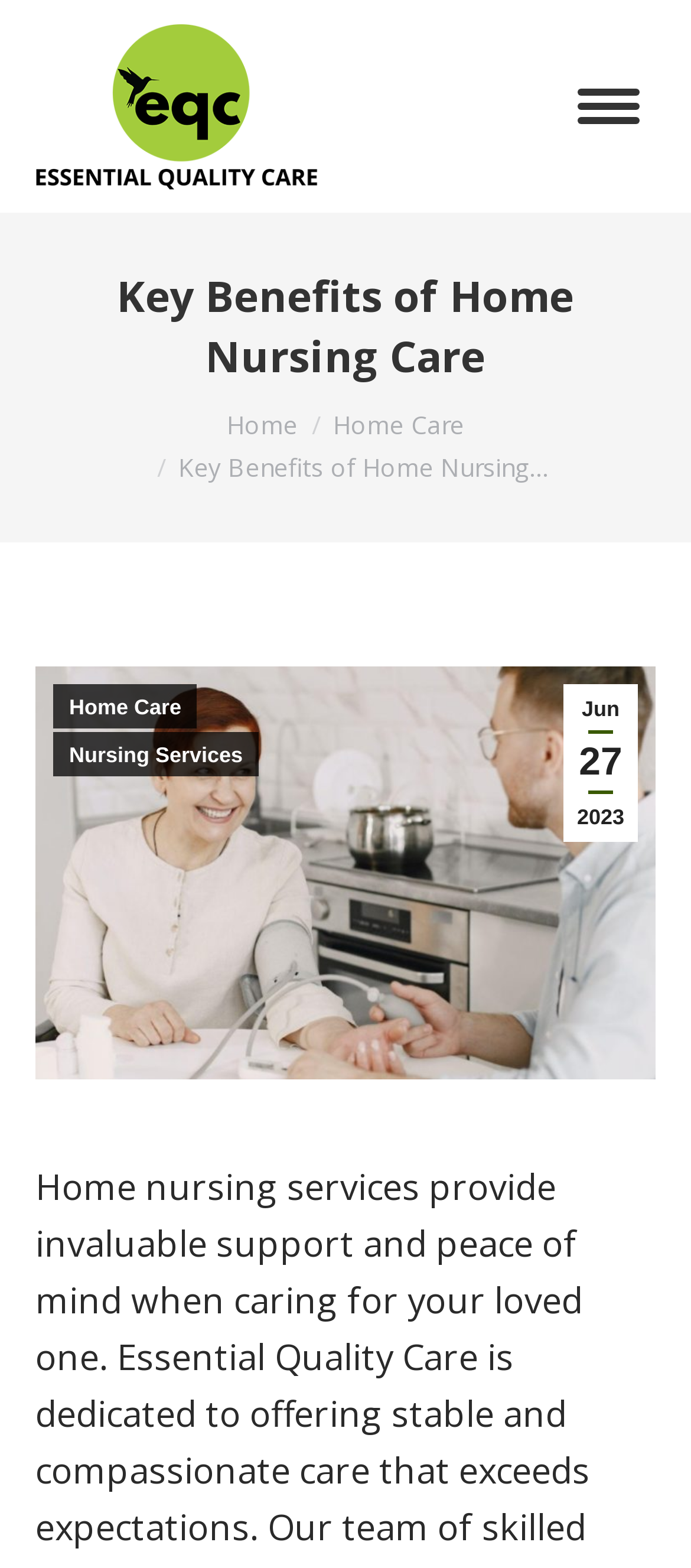Specify the bounding box coordinates of the region I need to click to perform the following instruction: "Read the latest news on Jun 27 2023". The coordinates must be four float numbers in the range of 0 to 1, i.e., [left, top, right, bottom].

[0.815, 0.436, 0.923, 0.537]